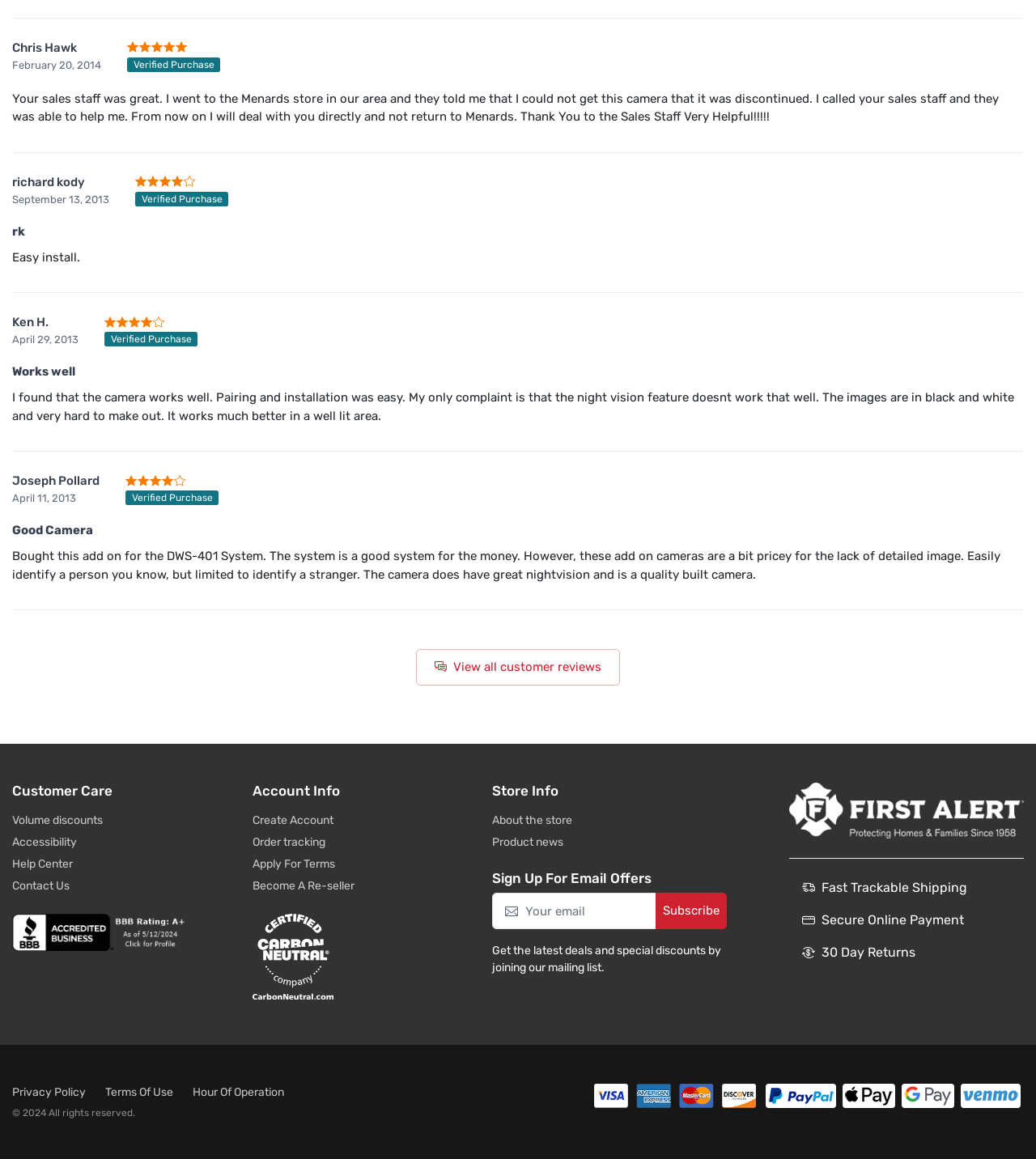How can I track my order?
Refer to the image and offer an in-depth and detailed answer to the question.

I found a link labeled 'Order tracking' under the 'Account Info' section, which suggests that customers can track their orders by clicking on this link.